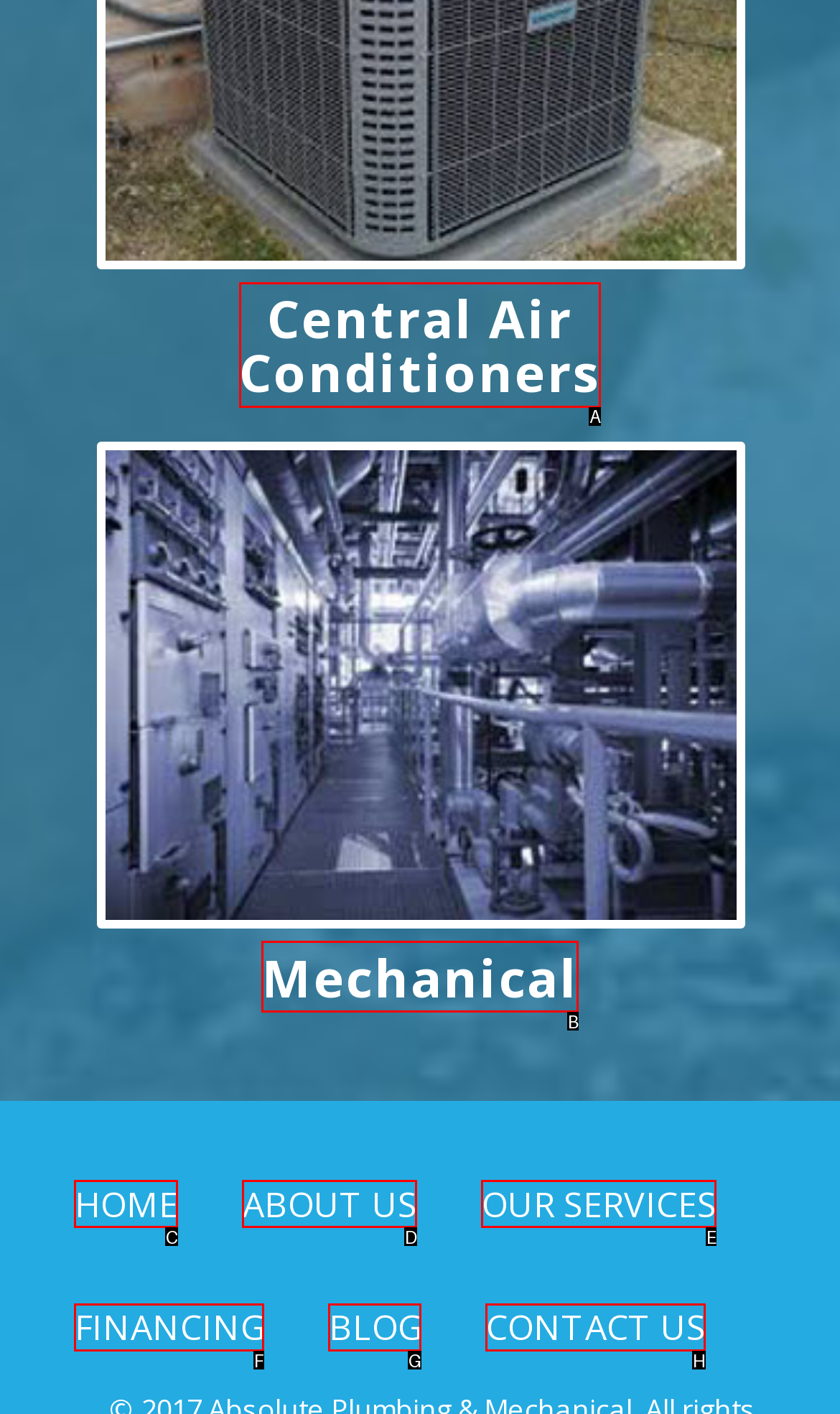Identify the HTML element to click to execute this task: click on Central Air Conditioners Respond with the letter corresponding to the proper option.

A